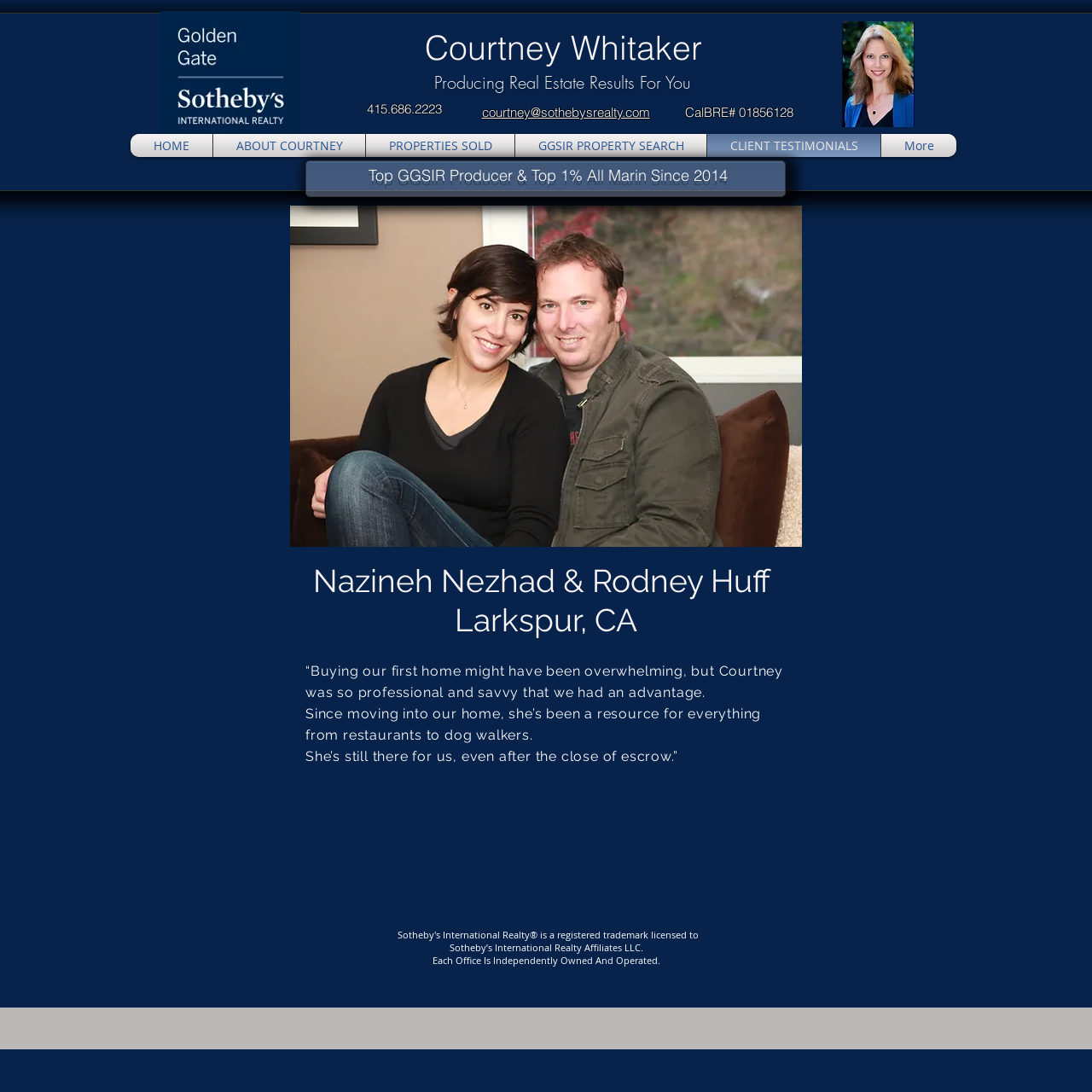Determine the bounding box coordinates of the area to click in order to meet this instruction: "Call the phone number 415.686.2223".

[0.336, 0.092, 0.405, 0.107]